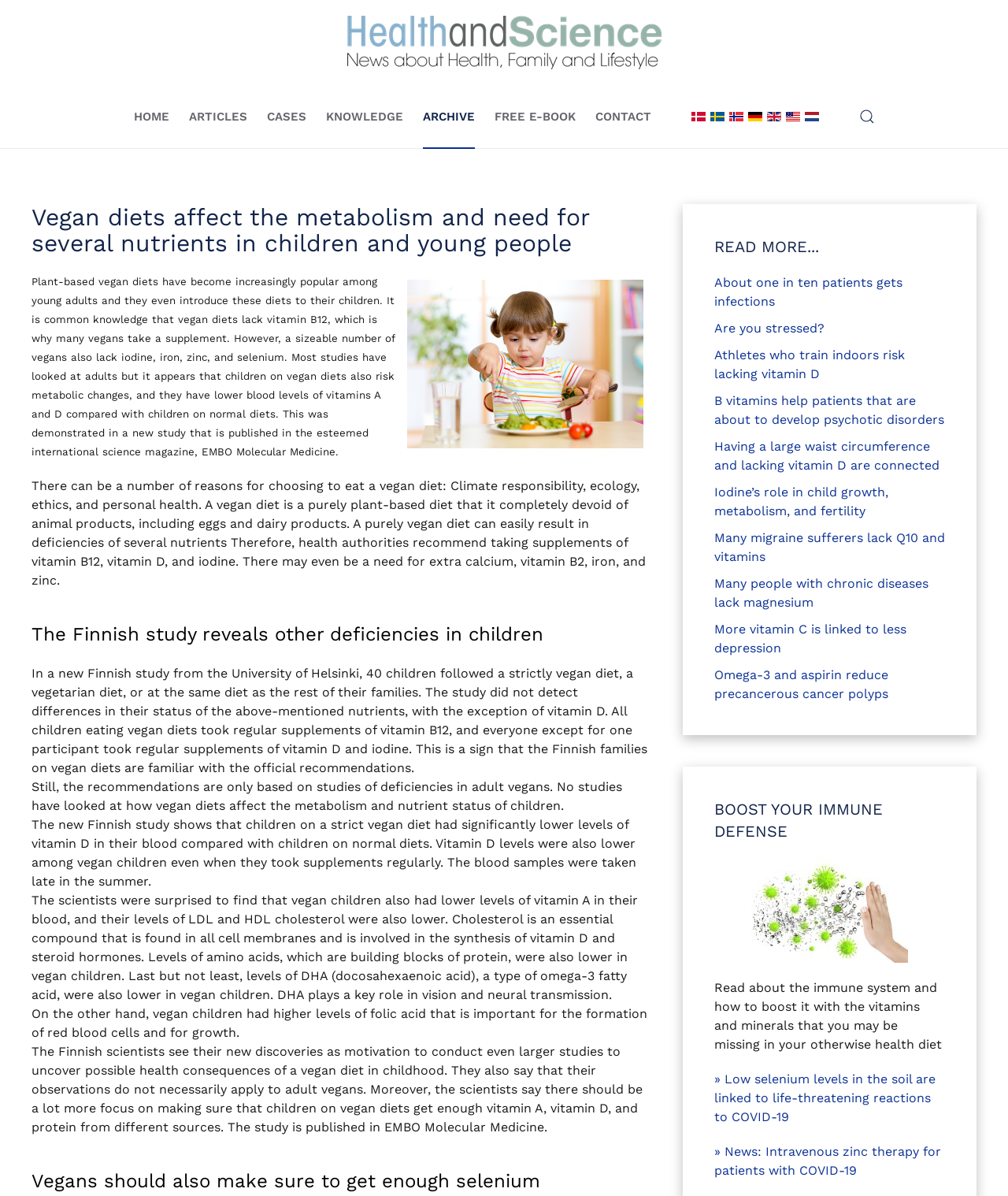Please specify the bounding box coordinates of the region to click in order to perform the following instruction: "Explore the 'BOOST YOUR IMMUNE DEFENSE' section".

[0.708, 0.667, 0.938, 0.704]